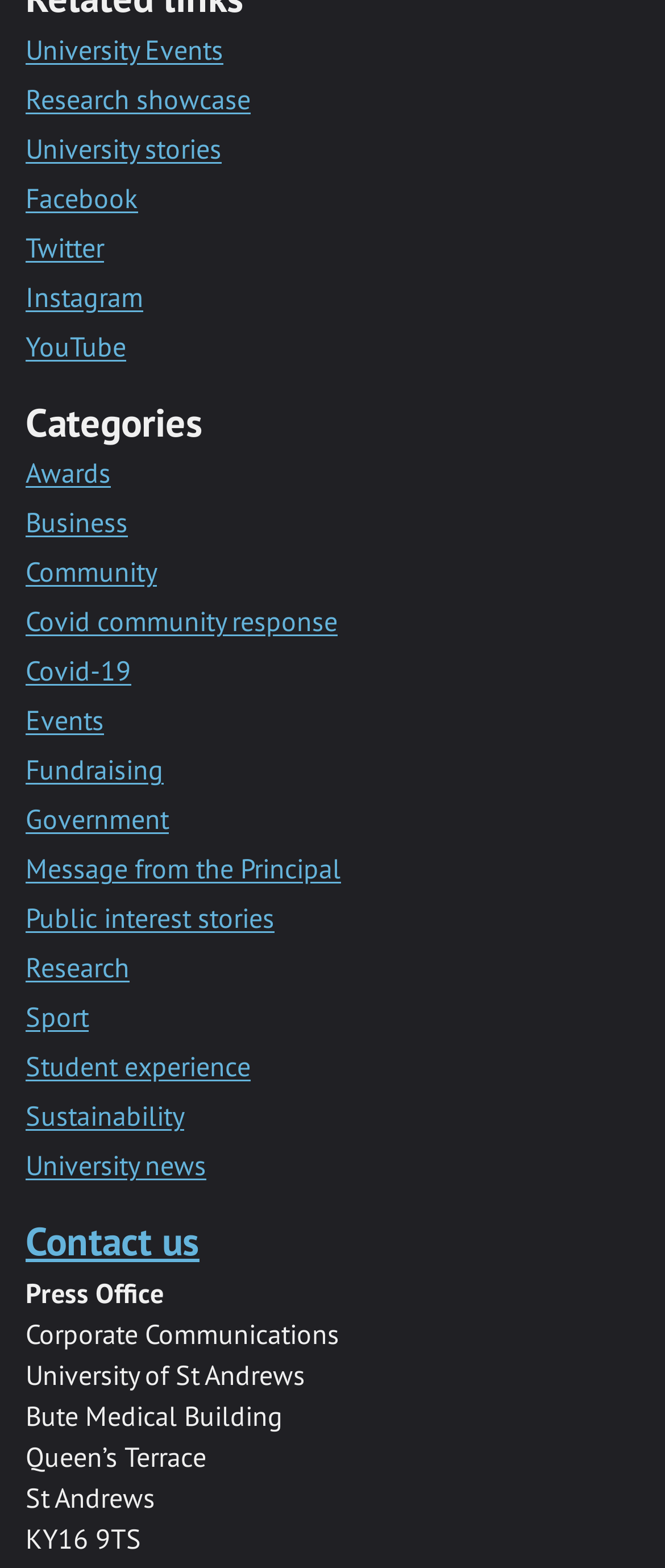Answer the following query concisely with a single word or phrase:
What is the contact information section titled?

Contact us